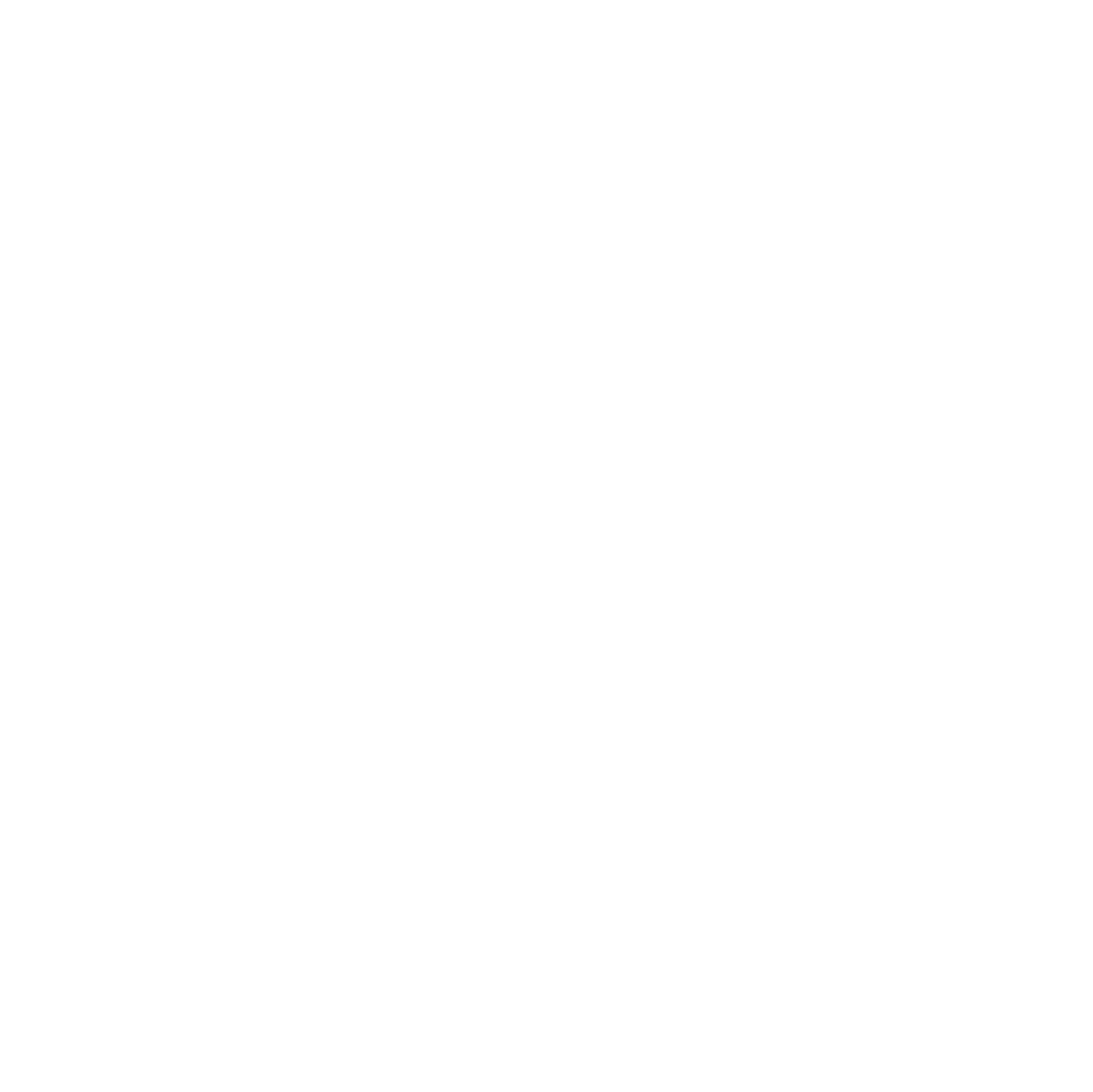What is the address of the restaurant?
Based on the image, provide a one-word or brief-phrase response.

1438 Dundas St. West, Toronto